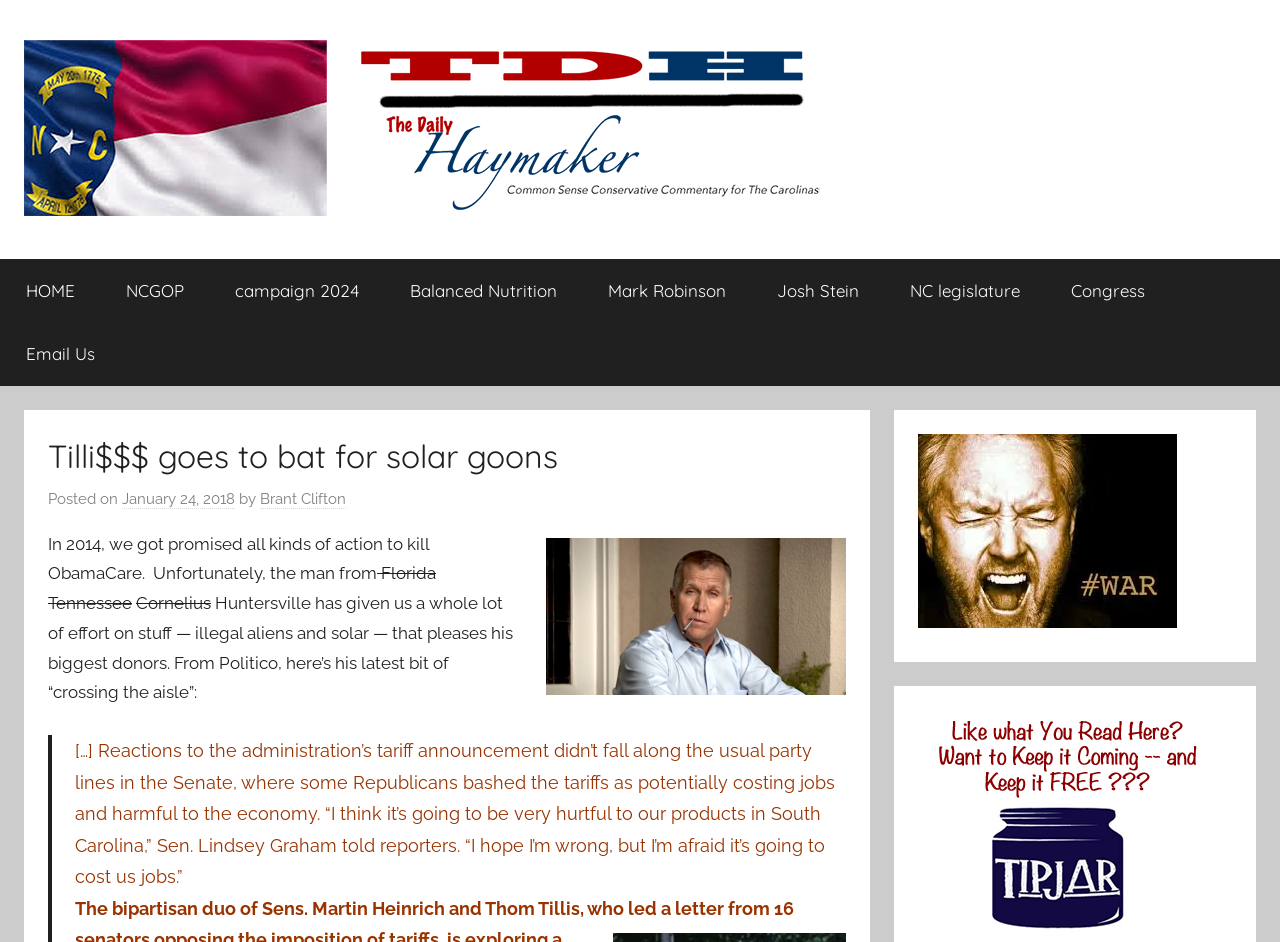Refer to the screenshot and answer the following question in detail:
What is the topic of the article?

I inferred the topic of the article by reading the text 'Tilli$$$ goes to bat for solar goons' and 'In 2014, we got promised all kinds of action to kill ObamaCare.' which suggests that the article is discussing solar energy and ObamaCare.